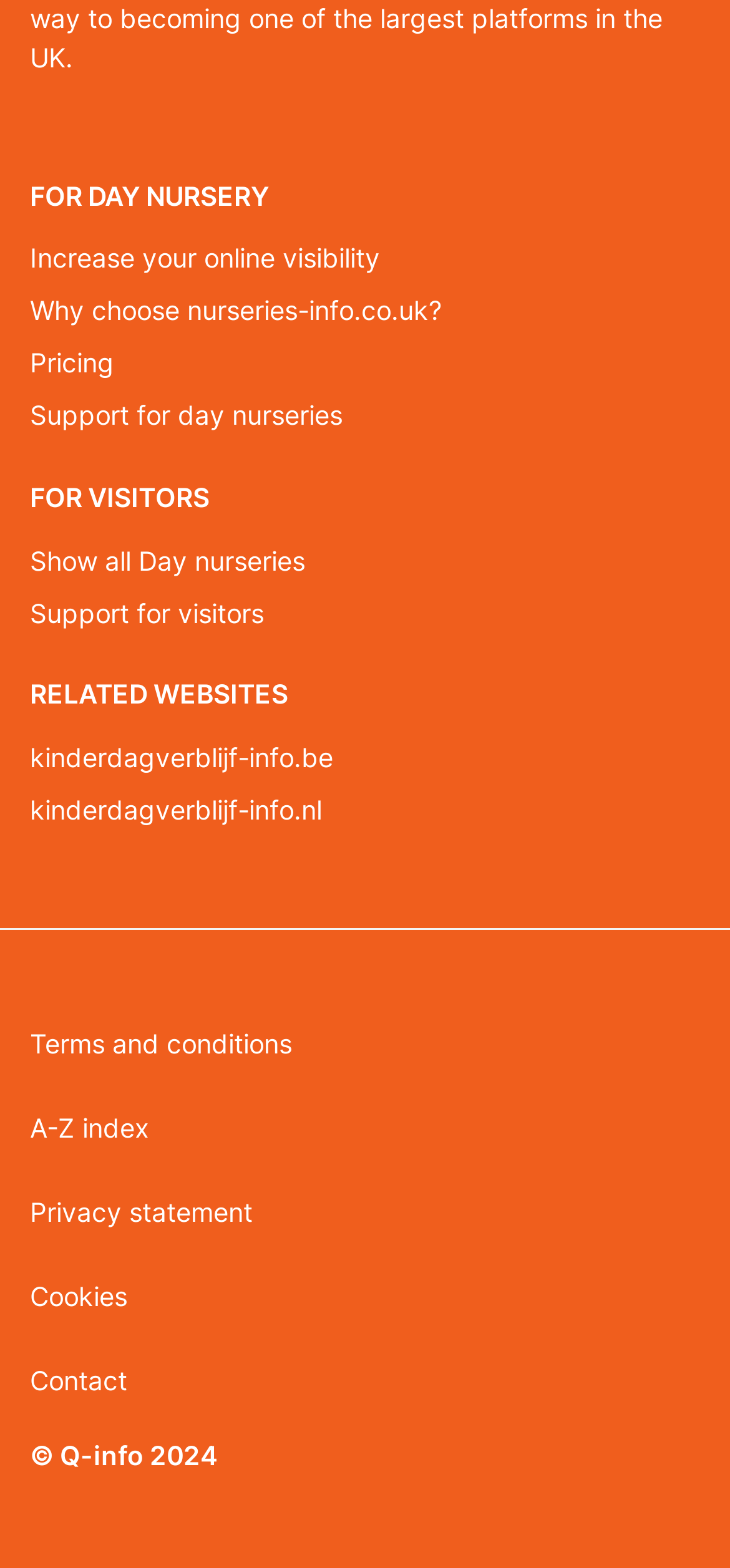Please predict the bounding box coordinates of the element's region where a click is necessary to complete the following instruction: "Click on 'Increase your online visibility'". The coordinates should be represented by four float numbers between 0 and 1, i.e., [left, top, right, bottom].

[0.041, 0.148, 0.959, 0.181]